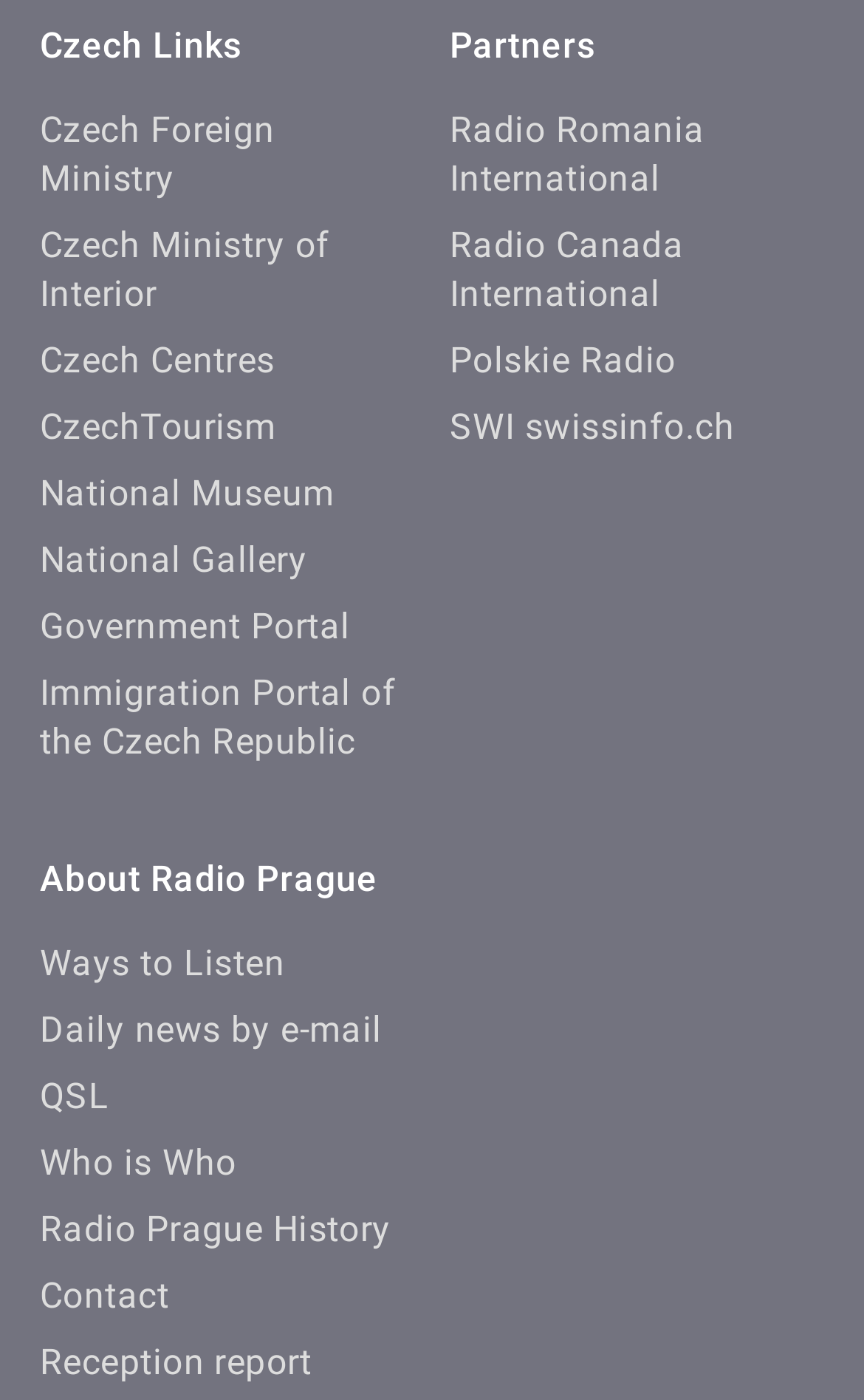Give a one-word or short phrase answer to this question: 
What is the last link in the Partners section?

SWI swissinfo.ch